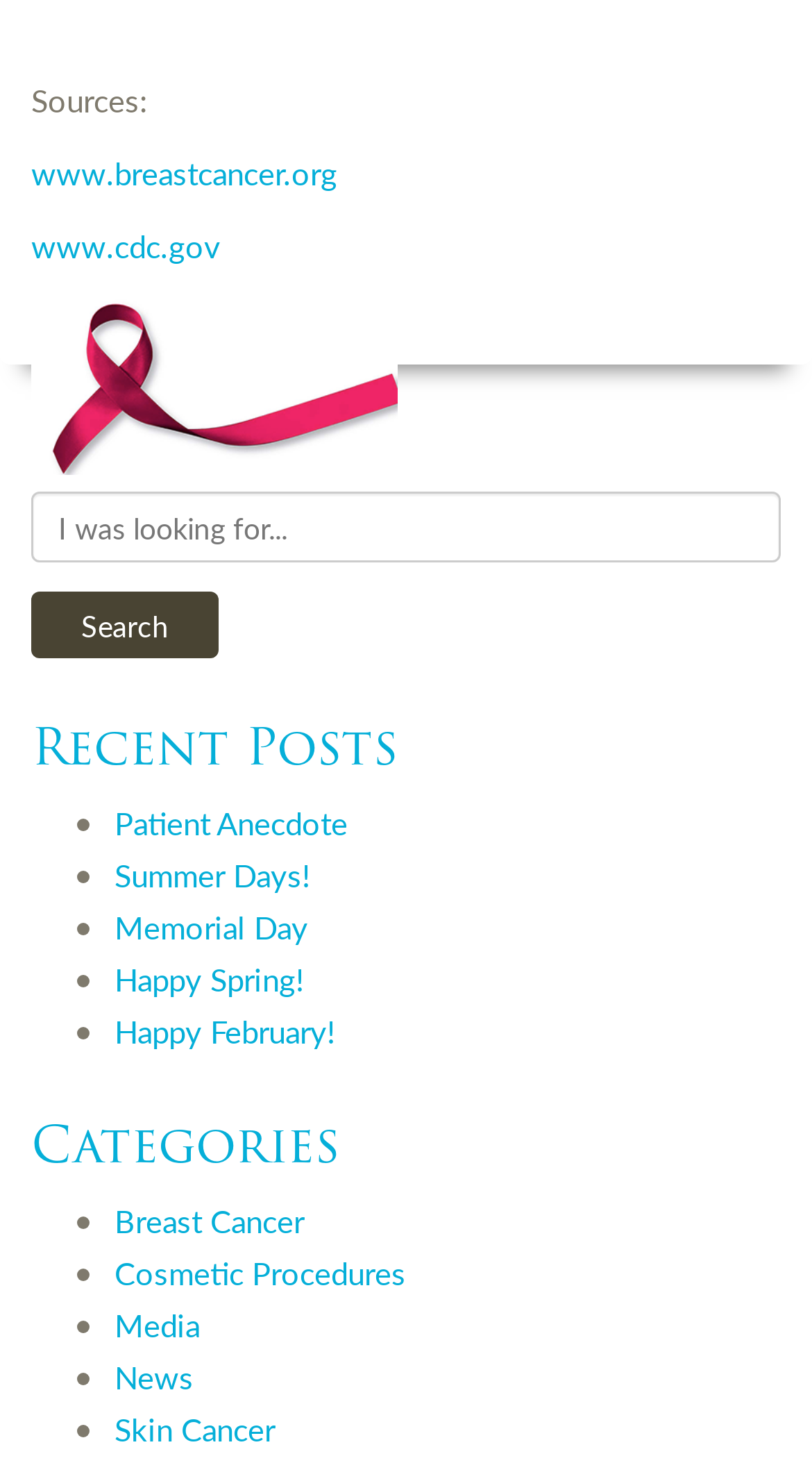Determine the bounding box for the UI element described here: "name="s" placeholder="I was looking for..."".

[0.038, 0.336, 0.962, 0.384]